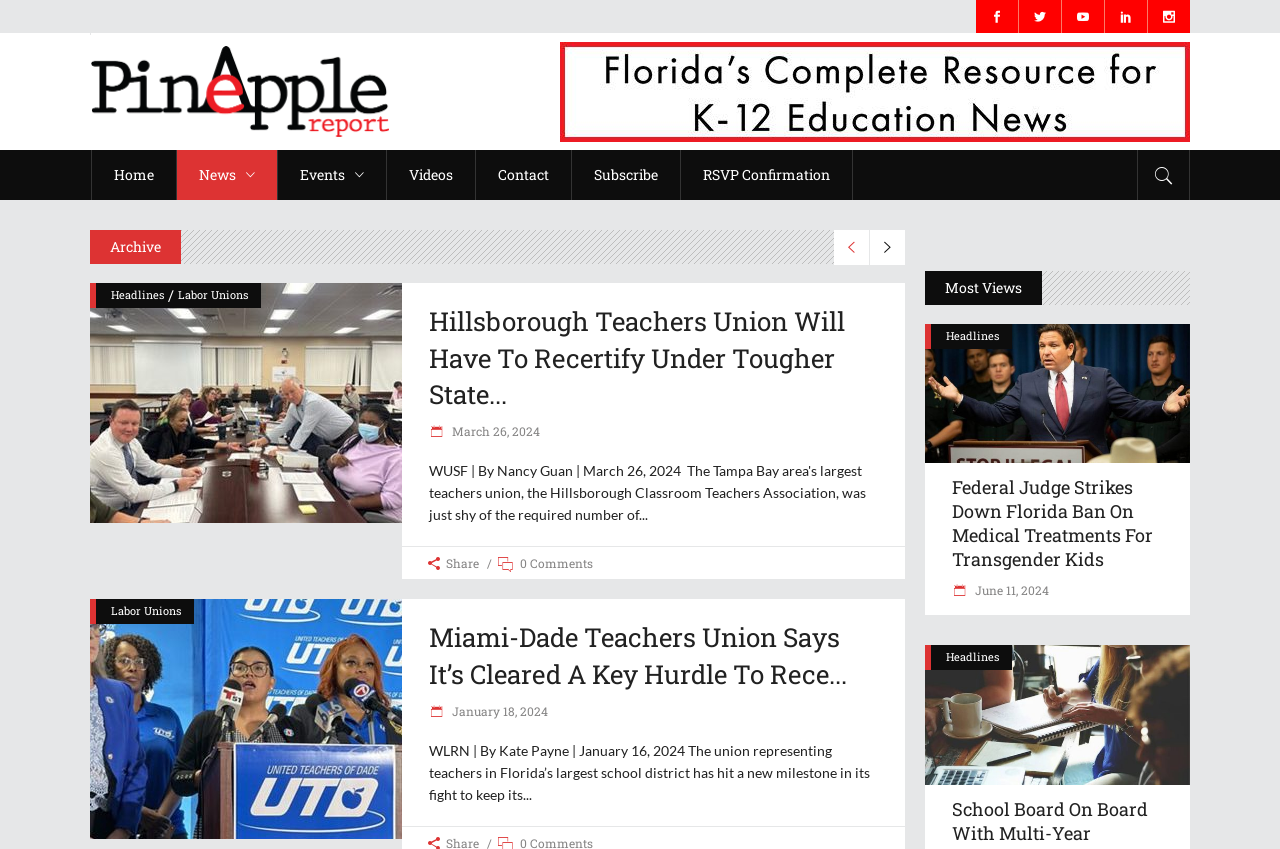Respond with a single word or short phrase to the following question: 
How many main sections are on this webpage?

Three